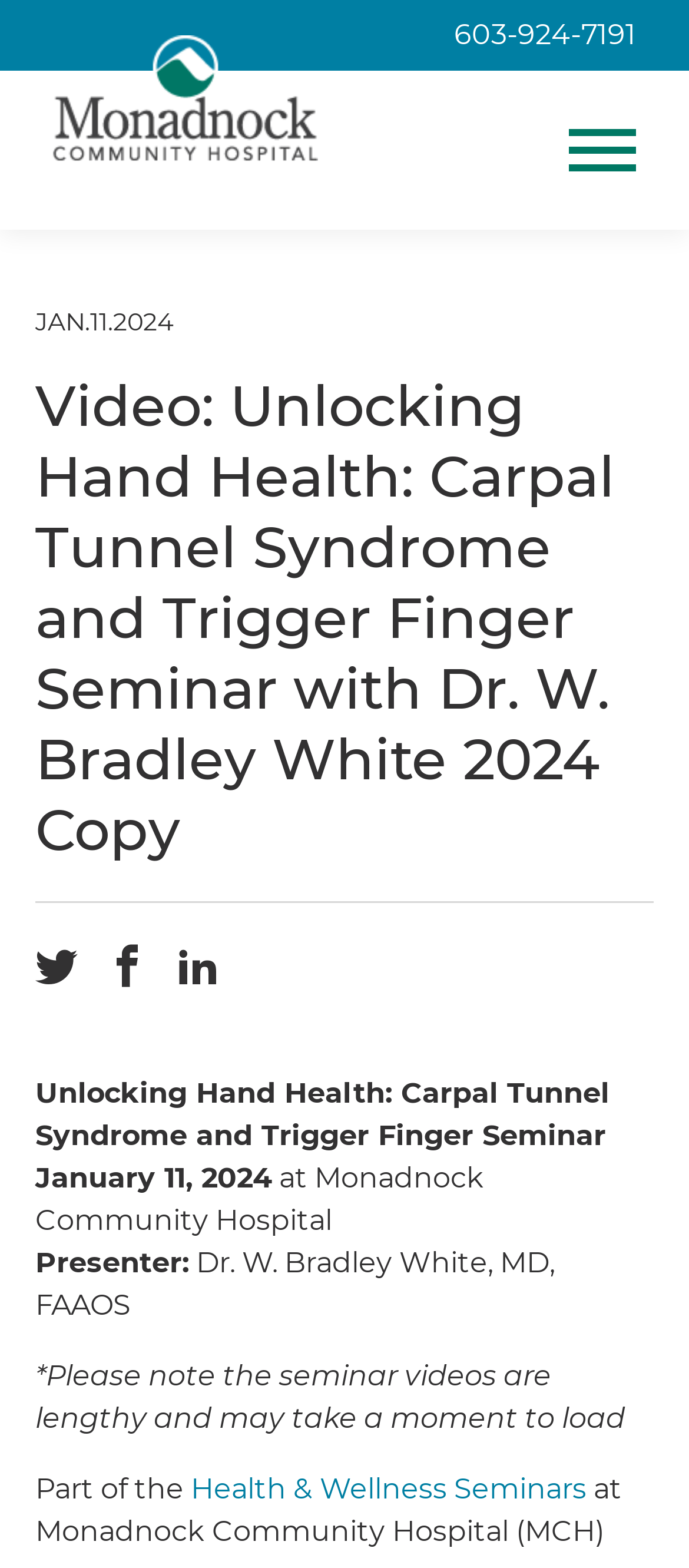Answer this question in one word or a short phrase: What is the name of the hospital where the seminar is held?

Monadnock Community Hospital